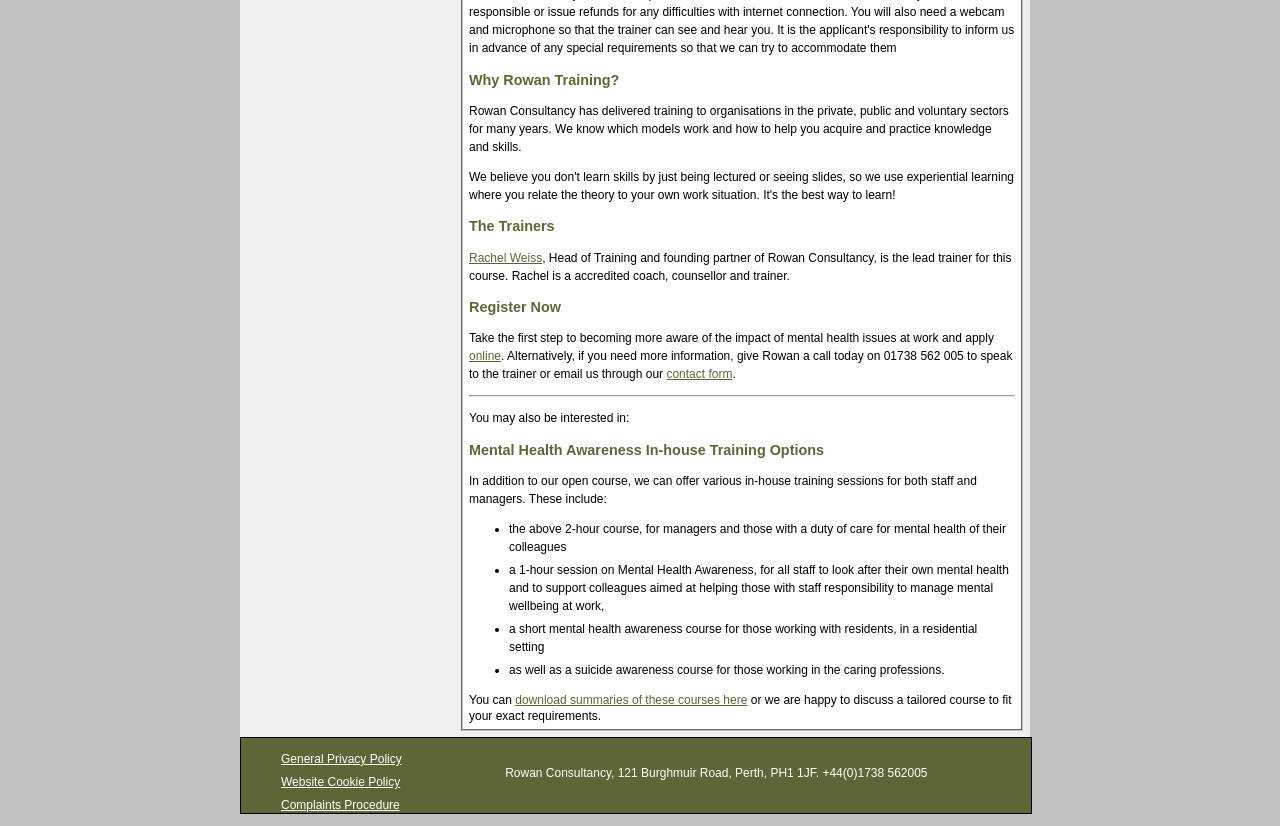Observe the image and answer the following question in detail: What is the phone number to contact Rowan Consultancy?

The phone number can be found at the bottom of the webpage, in the contact information section, which states 'Rowan Consultancy, 121 Burghmuir Road, Perth, PH1 1JF. +44(0)1738 562005'.